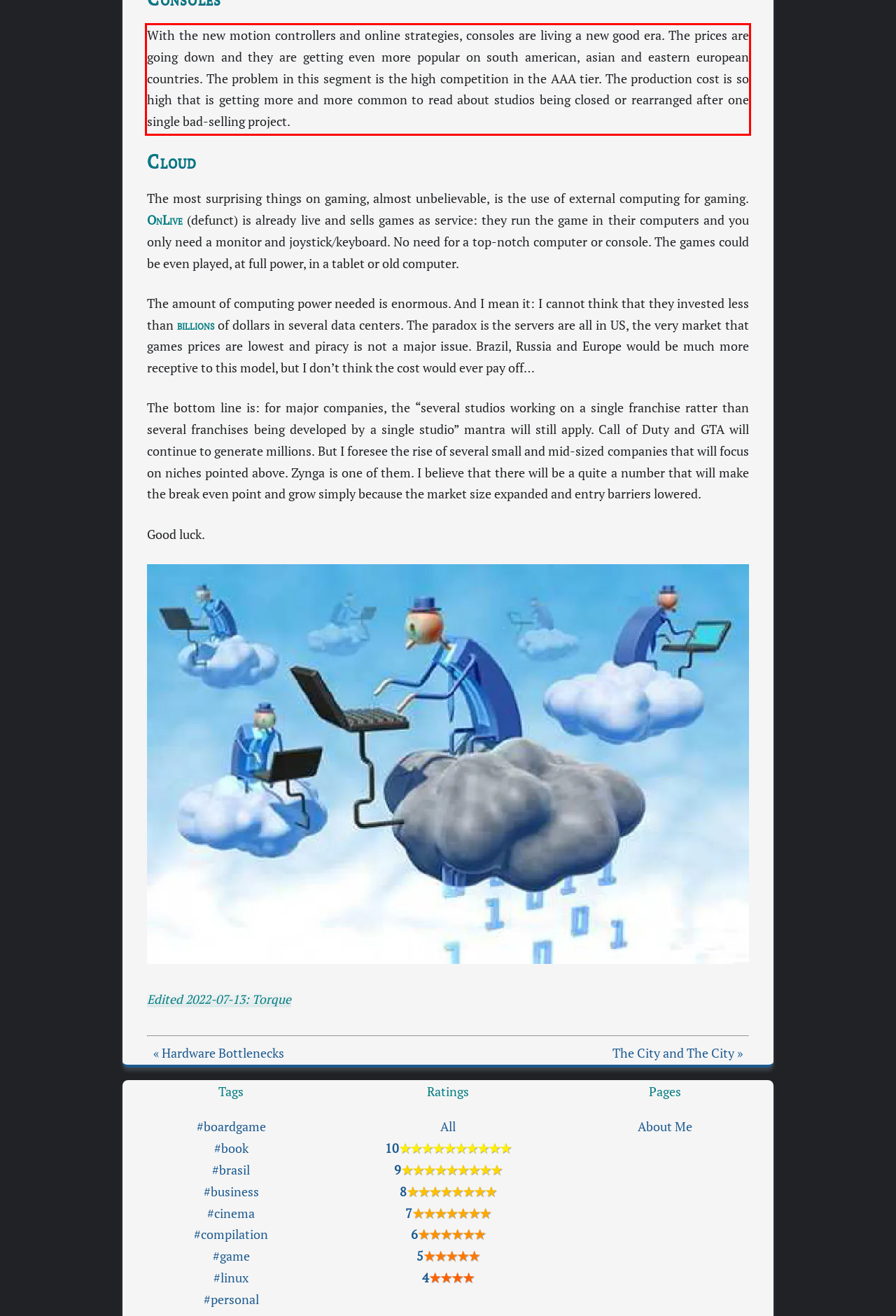Using OCR, extract the text content found within the red bounding box in the given webpage screenshot.

With the new motion controllers and online strategies, consoles are living a new good era. The prices are going down and they are getting even more popular on south american, asian and eastern european countries. The problem in this segment is the high competition in the AAA tier. The production cost is so high that is getting more and more common to read about studios being closed or rearranged after one single bad-selling project.